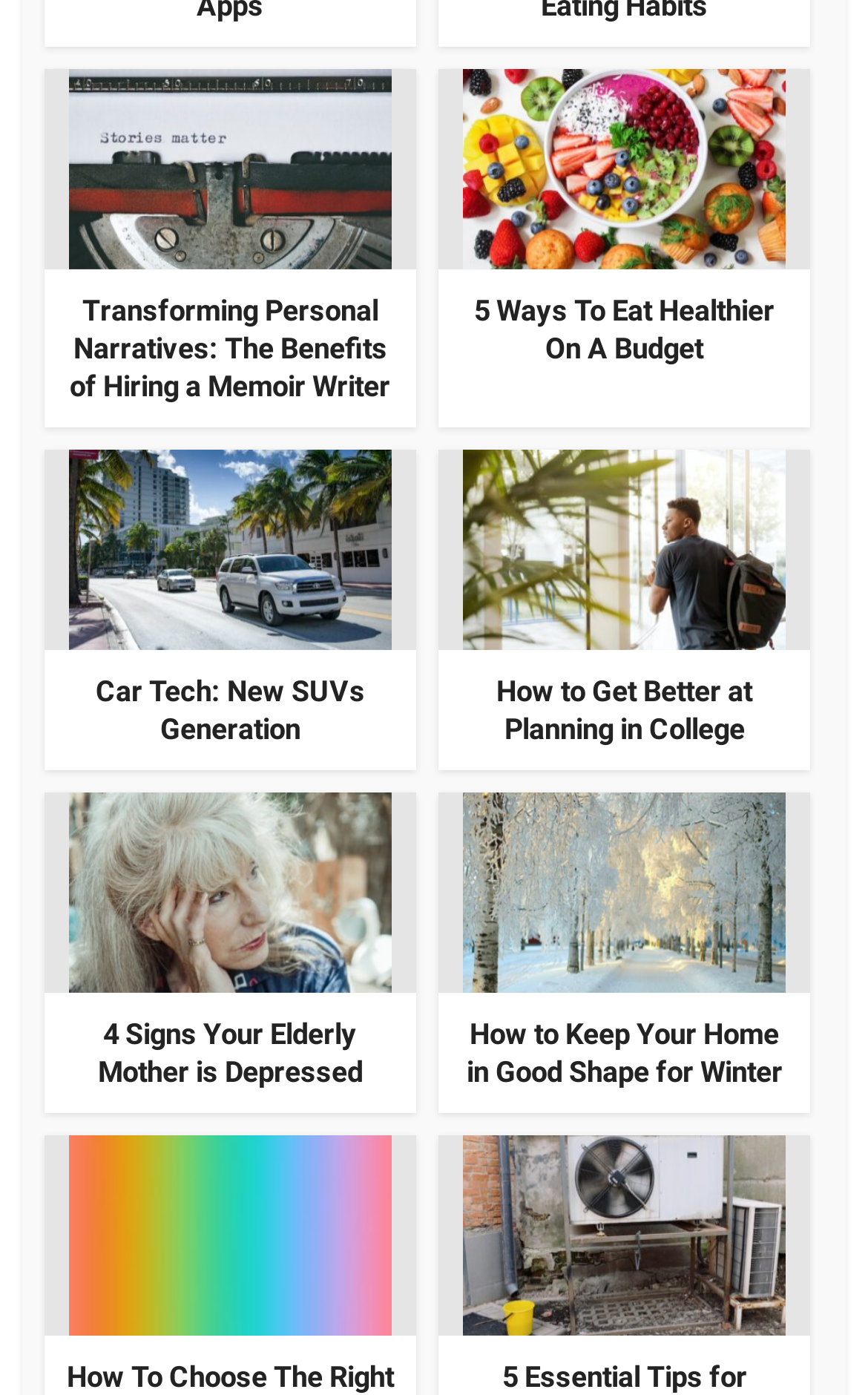What is the topic of the last article?
Provide a thorough and detailed answer to the question.

I analyzed the last 'article' element [106] and found multiple 'link' elements with texts related to home maintenance, such as 'How to Keep Your Home in Good Shape for Winter' and '5 Essential Tips for Effective HVAC Maintenance'. This suggests that the topic of the last article is home maintenance.